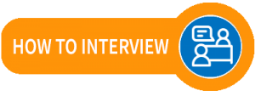Provide a thorough description of the image.

The image features a vibrant and engaging button titled "How to Interview," designed to attract attention and guide users to resources related to interview techniques. The button has a bright orange background that contrasts with the blue circular icon depicting two figures engaged in a conversation, symbolizing the interaction typically seen in interviews. This design element not only enhances visibility but also conveys the concept of communication and dialogue critical to the interview process. It likely serves as a clickable link that directs users to professional advice or tips on interviewing, supporting job seekers in their preparation for successful engagements with potential employers.